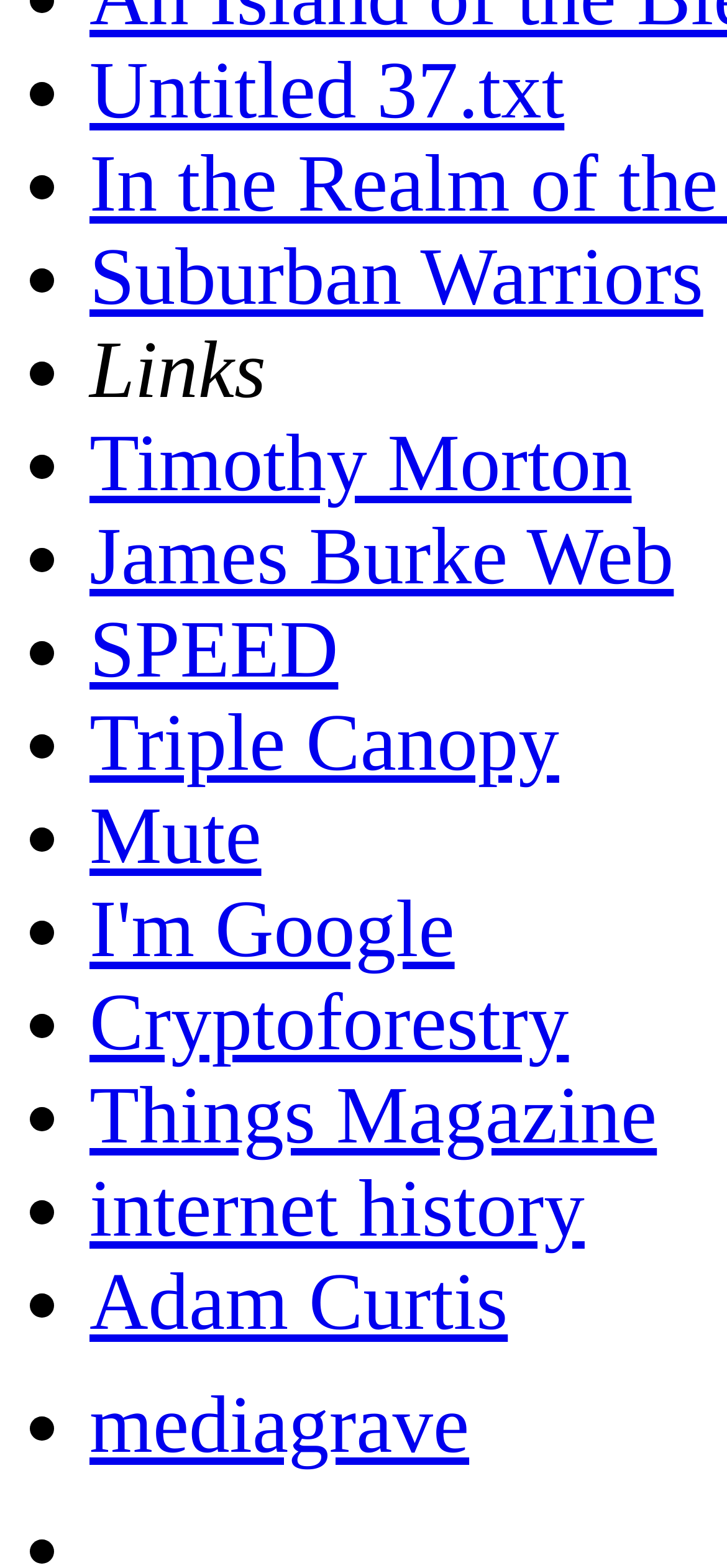Identify the bounding box coordinates for the element you need to click to achieve the following task: "click on Untitled 37.txt". The coordinates must be four float values ranging from 0 to 1, formatted as [left, top, right, bottom].

[0.123, 0.03, 0.776, 0.087]